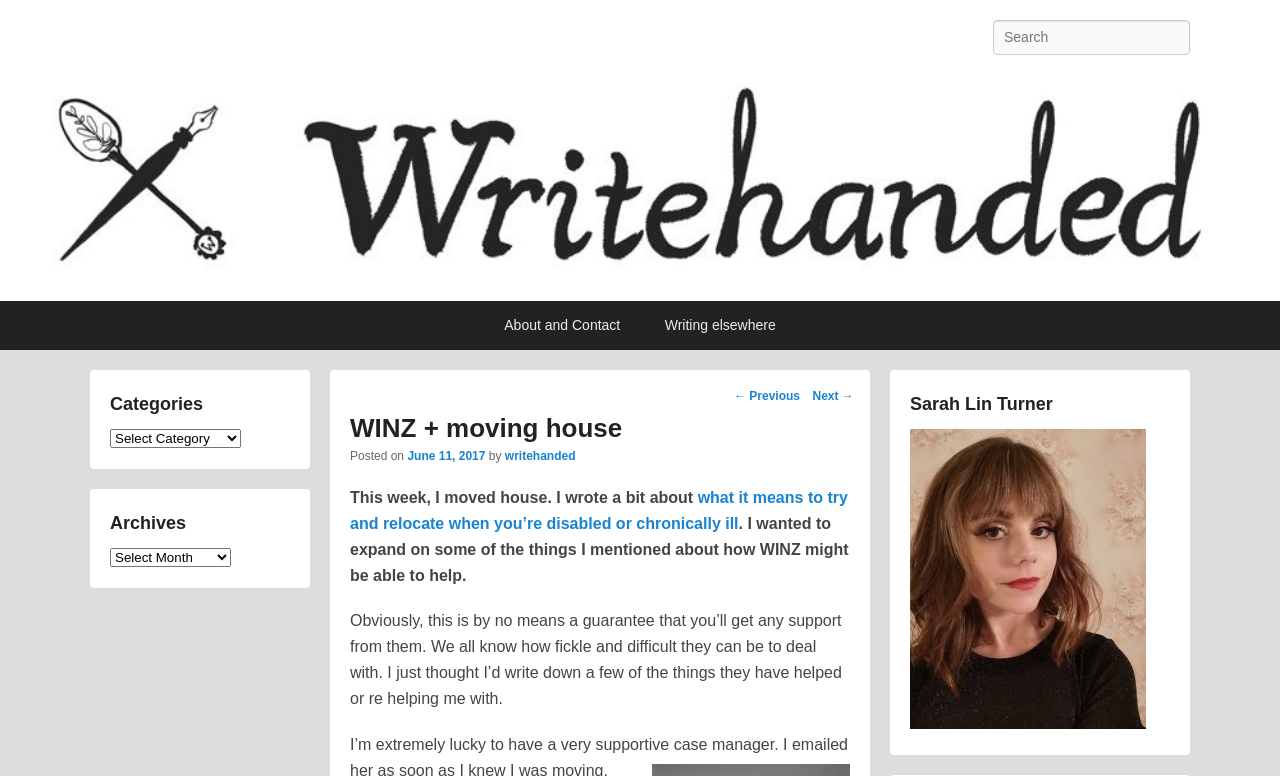Generate a comprehensive description of the webpage.

The webpage appears to be a personal blog or website focused on social justice, feminism, and poetry. At the top, there is a heading that reads "Politics, feminism, social justice, poetry." To the right of this heading, there is a search bar with a "Search" button. 

Below the search bar, there is a large banner or image that spans the entire width of the page, with the text "Writehanded" written on it. This is likely the title or logo of the website.

Underneath the banner, there are several navigation links, including "Skip to primary content" and "Skip to secondary content." There are also links to "About and Contact" and "Writing elsewhere" pages.

The main content of the page appears to be a blog post titled "WINZ + moving house." The post is divided into several sections, with headings and paragraphs of text. The post discusses the author's experience moving house and how WINZ, a government agency, has helped or is helping them.

To the right of the main content, there is a sidebar with several sections, including "Post navigation" with links to previous and next posts, and "Categories" and "Archives" sections with dropdown menus.

At the bottom of the sidebar, there is a heading with the author's name, "Sarah Lin Turner," and an image, likely a profile picture.